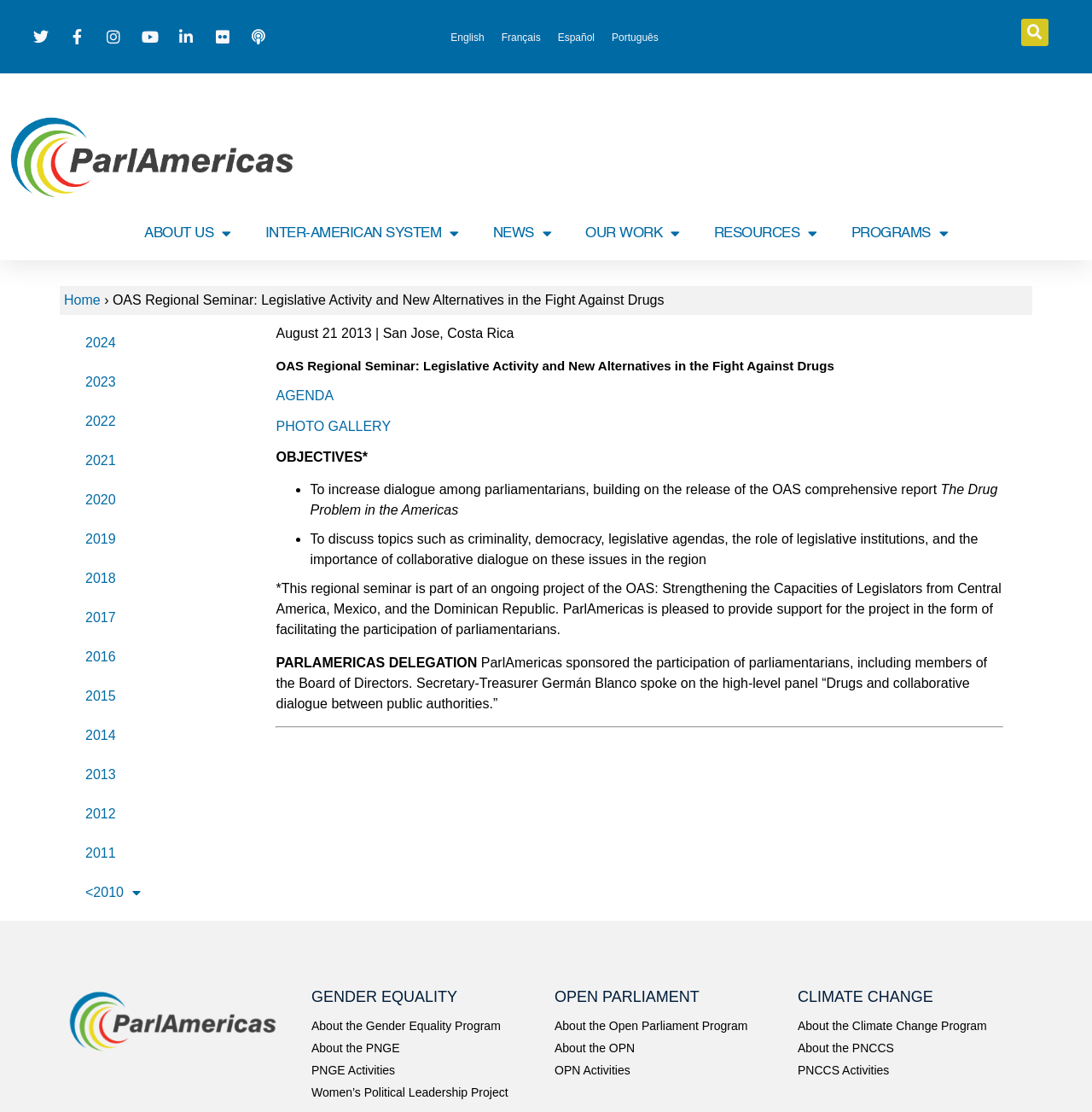What is the topic of the OAS Regional Seminar?
Using the image as a reference, answer the question with a short word or phrase.

Legislative Activity and New Alternatives in the Fight Against Drugs